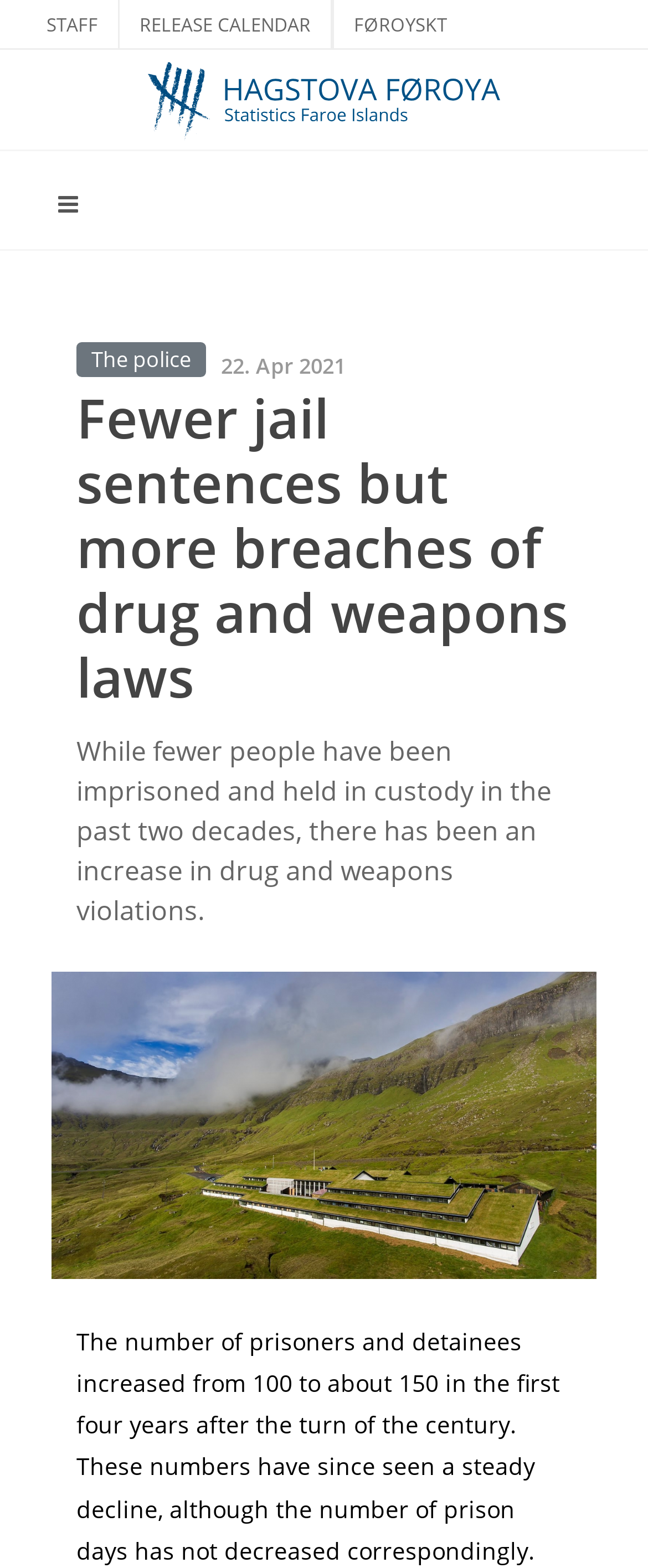What is the organization mentioned in the webpage?
Using the visual information, respond with a single word or phrase.

Hagstova Føroya